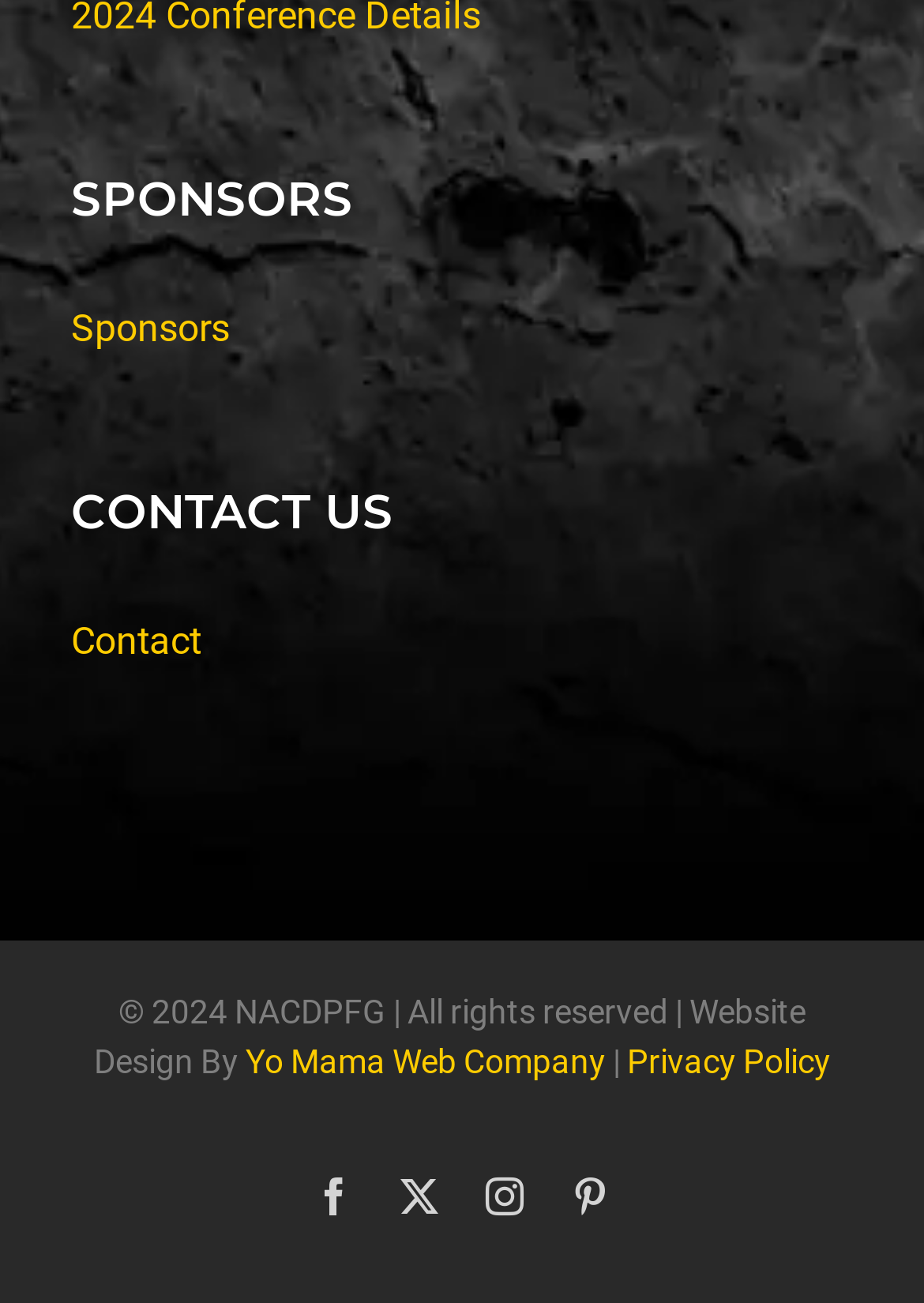Determine the bounding box coordinates for the element that should be clicked to follow this instruction: "click the Toggle navigation button". The coordinates should be given as four float numbers between 0 and 1, in the format [left, top, right, bottom].

None